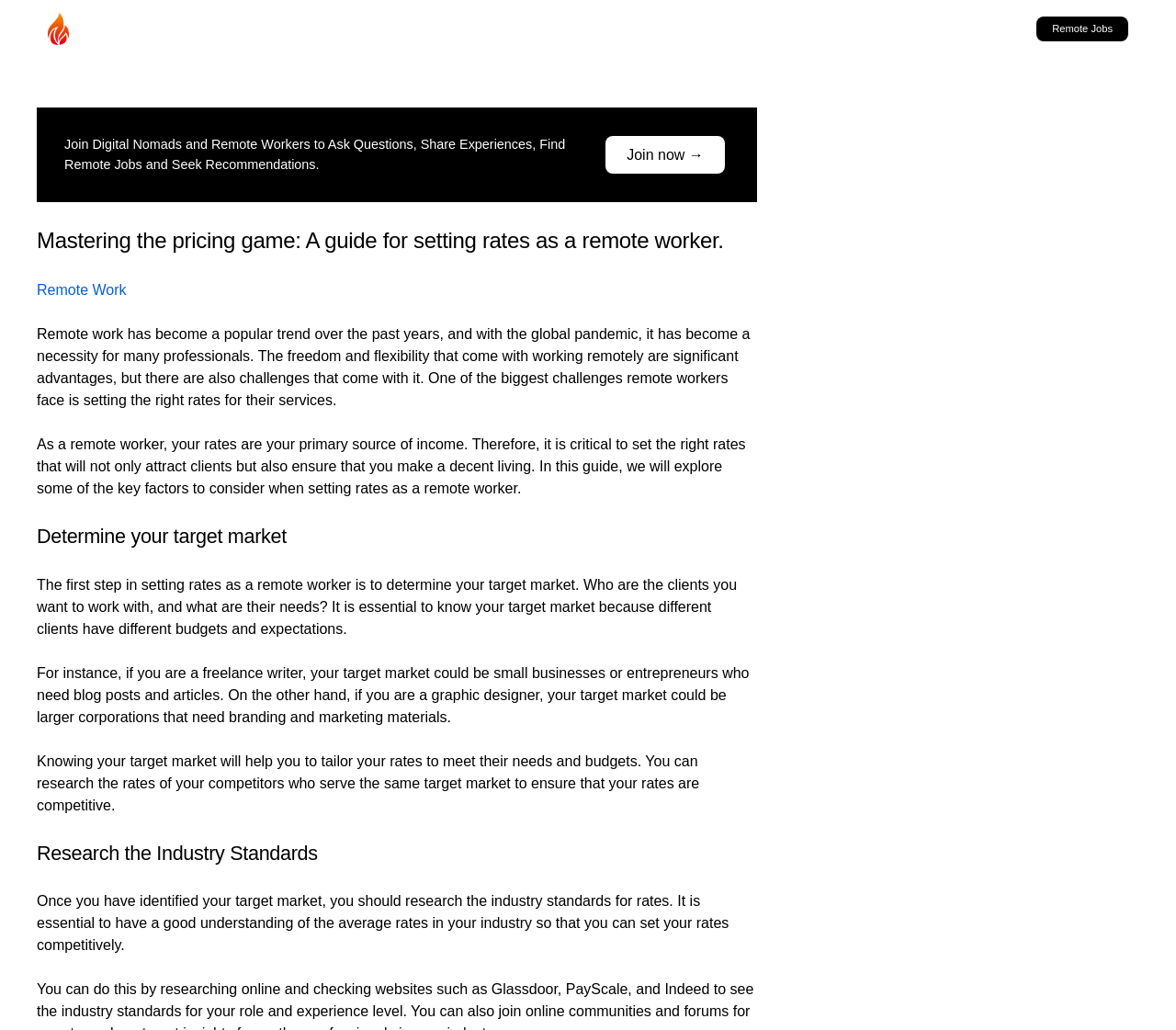Summarize the webpage with a detailed and informative caption.

This webpage is a guide for remote workers on setting rates, titled "Mastering the pricing game: A guide for setting rates as a remote worker." At the top left, there is a link to "Jorcus" accompanied by a small image. On the top right, there is a link to "Remote Jobs". 

Below the title, there is a brief description of the webpage, which invites digital nomads and remote workers to join a community to ask questions, share experiences, find remote jobs, and seek recommendations. A "Join now" link is placed to the right of this description.

The main content of the webpage is divided into sections, each with a heading. The first section introduces the challenges of remote work, particularly setting the right rates for services. The text explains that setting the right rates is crucial for remote workers, as it affects their income.

The second section, "Determine your target market", discusses the importance of identifying the target market and understanding their needs and budgets. This section provides examples of target markets for freelance writers and graphic designers.

The third section, "Research the Industry Standards", advises remote workers to research the average rates in their industry to set their rates competitively.